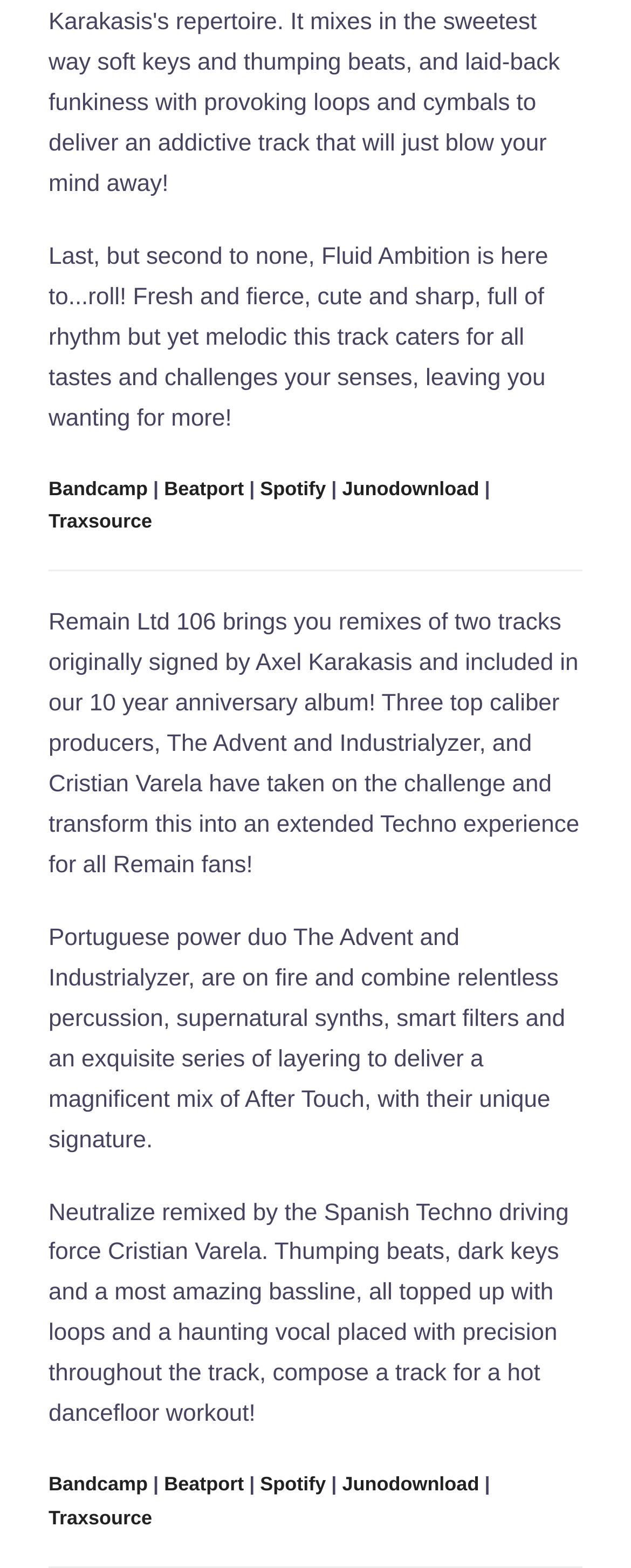Identify the bounding box coordinates of the specific part of the webpage to click to complete this instruction: "Open Spotify".

[0.412, 0.304, 0.517, 0.318]